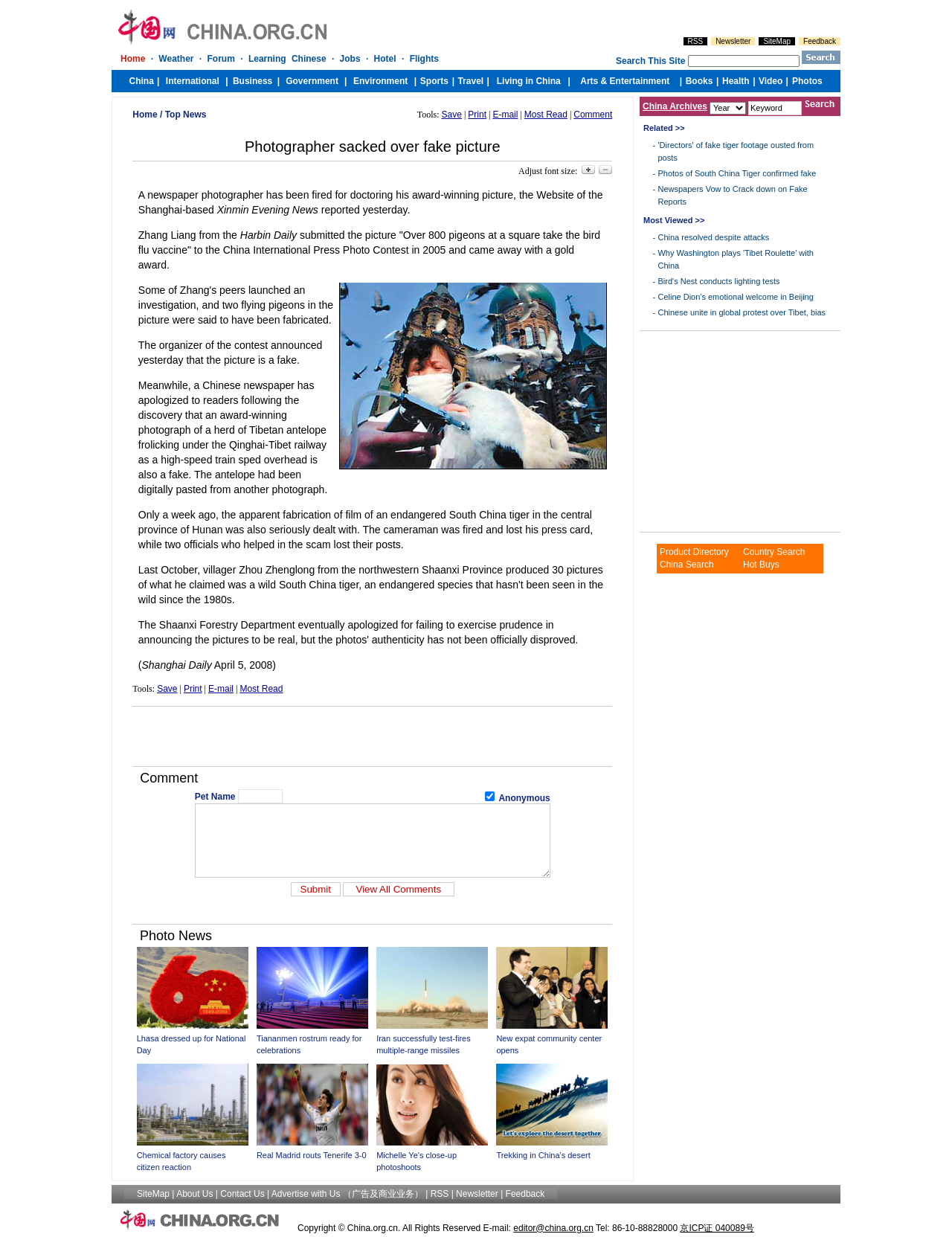Select the bounding box coordinates of the element I need to click to carry out the following instruction: "Go to the About page".

None